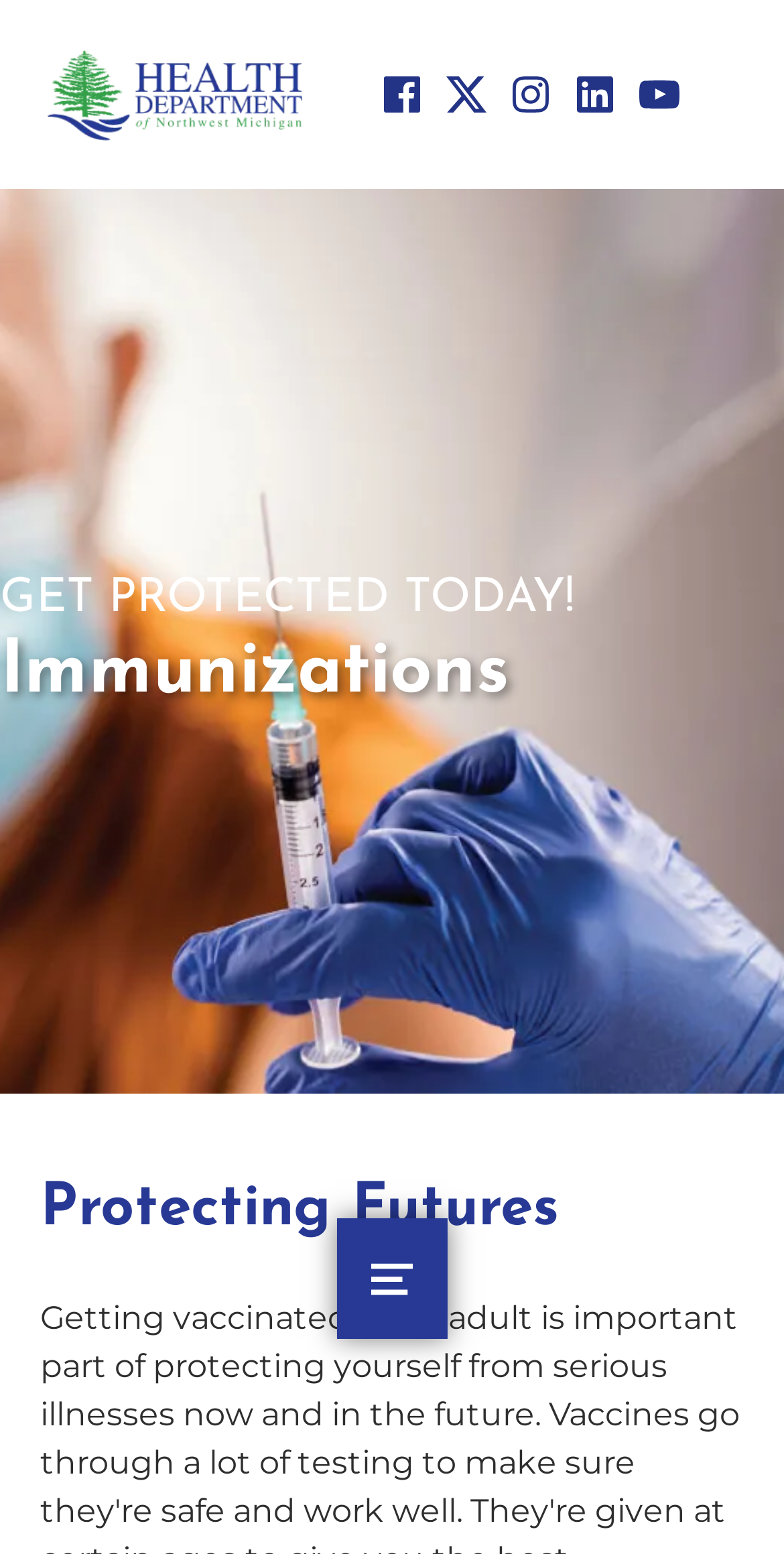Respond to the question below with a concise word or phrase:
What is the text above the 'MENU' button?

SERVING ANTRIM, CHARLEVOIX, EMMOT, OTSEGO COUNTIES